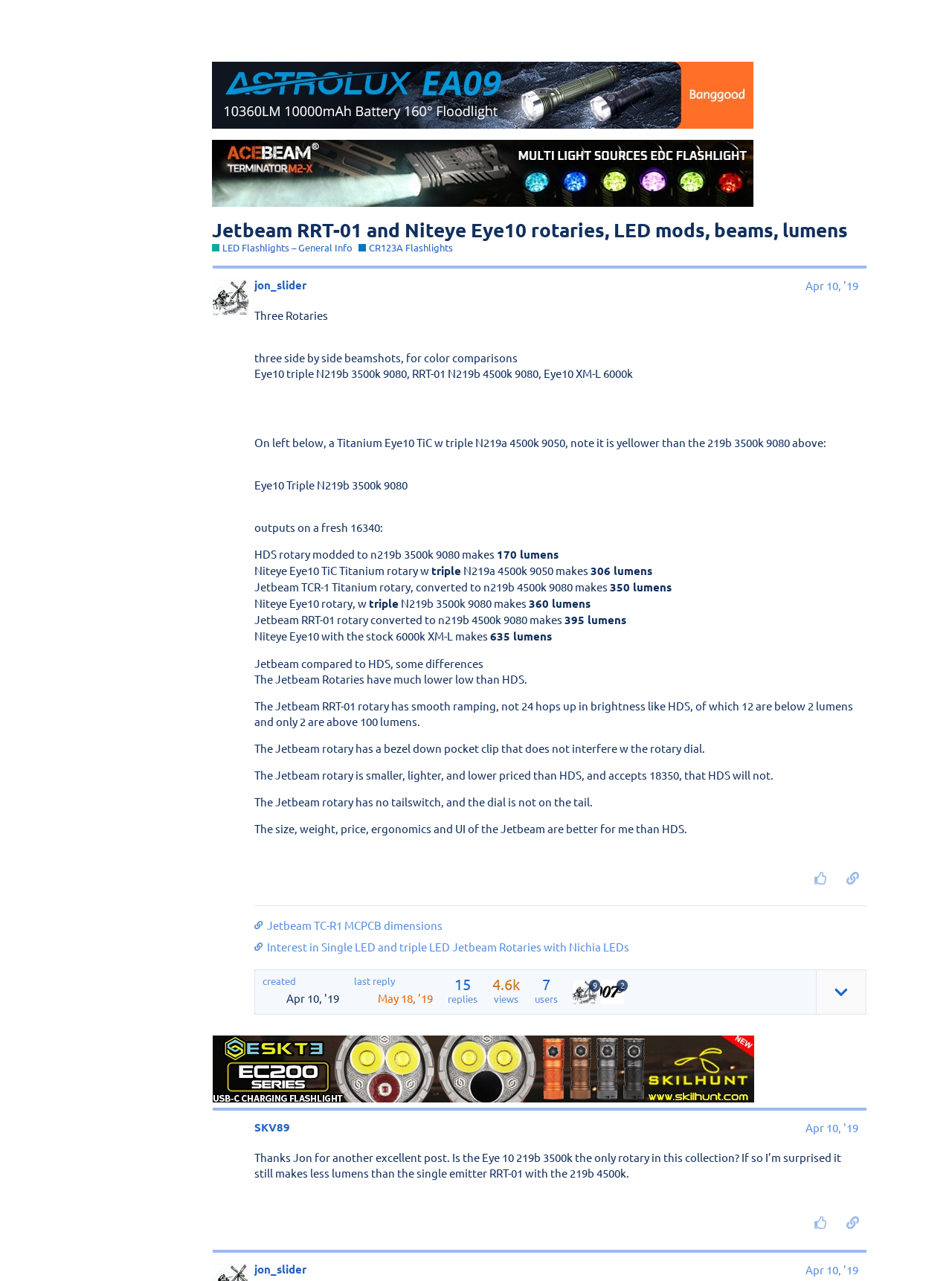Please identify the bounding box coordinates of the element's region that should be clicked to execute the following instruction: "Click the 'Log In' button". The bounding box coordinates must be four float numbers between 0 and 1, i.e., [left, top, right, bottom].

[0.894, 0.009, 0.953, 0.027]